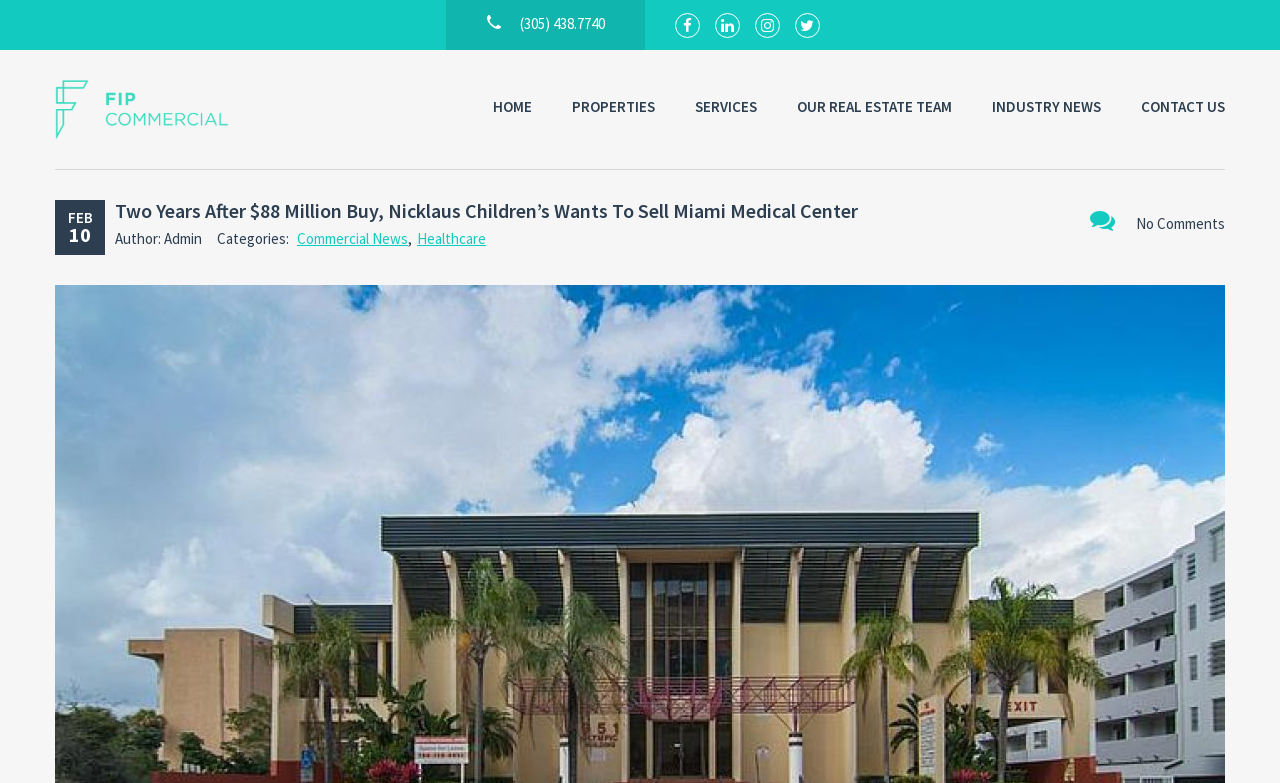Can you show the bounding box coordinates of the region to click on to complete the task described in the instruction: "Click the 'Sweet Breakfast Quesadillas' heading"?

None